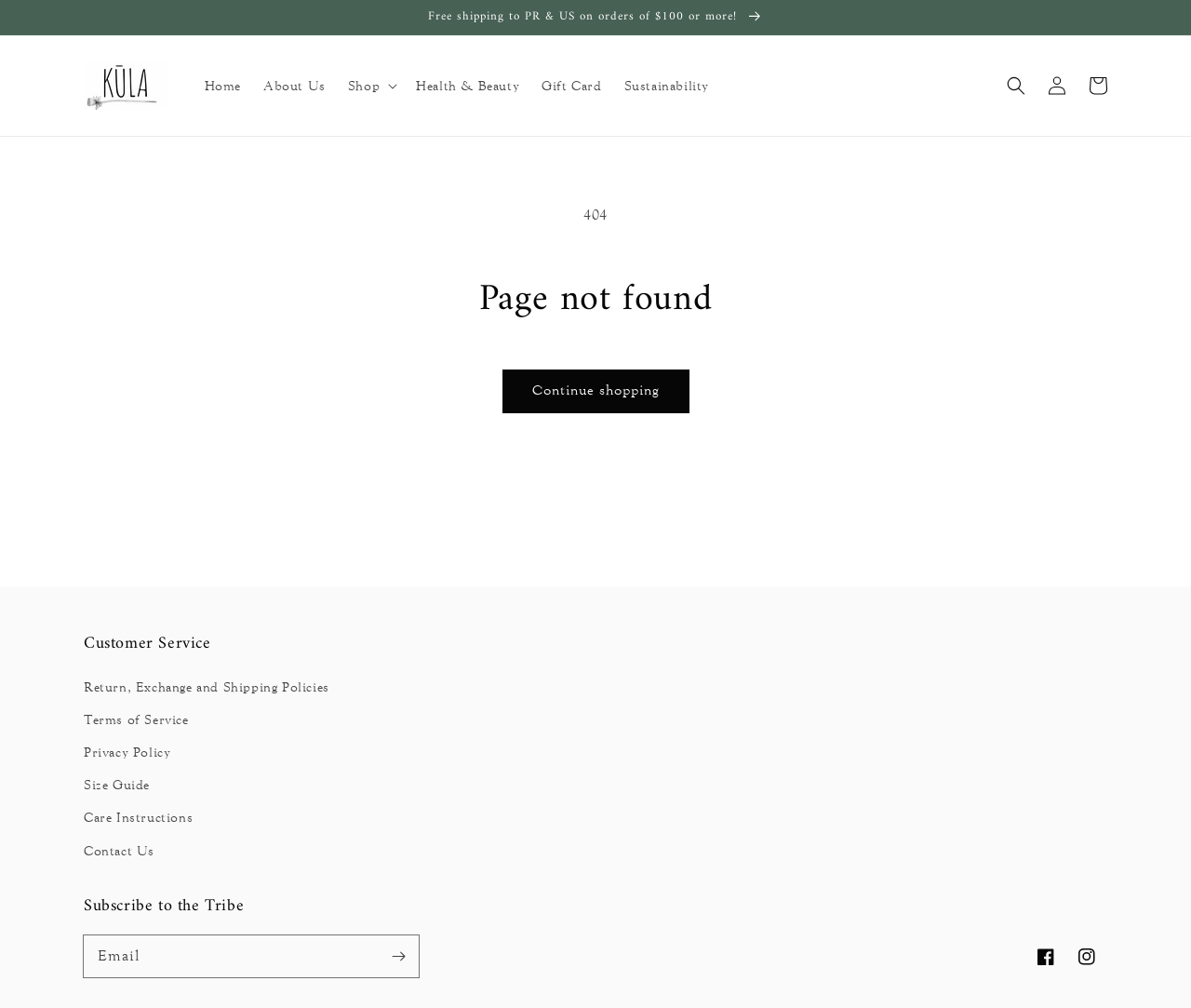What is the current page status?
Please provide a single word or phrase as your answer based on the image.

404 Not Found